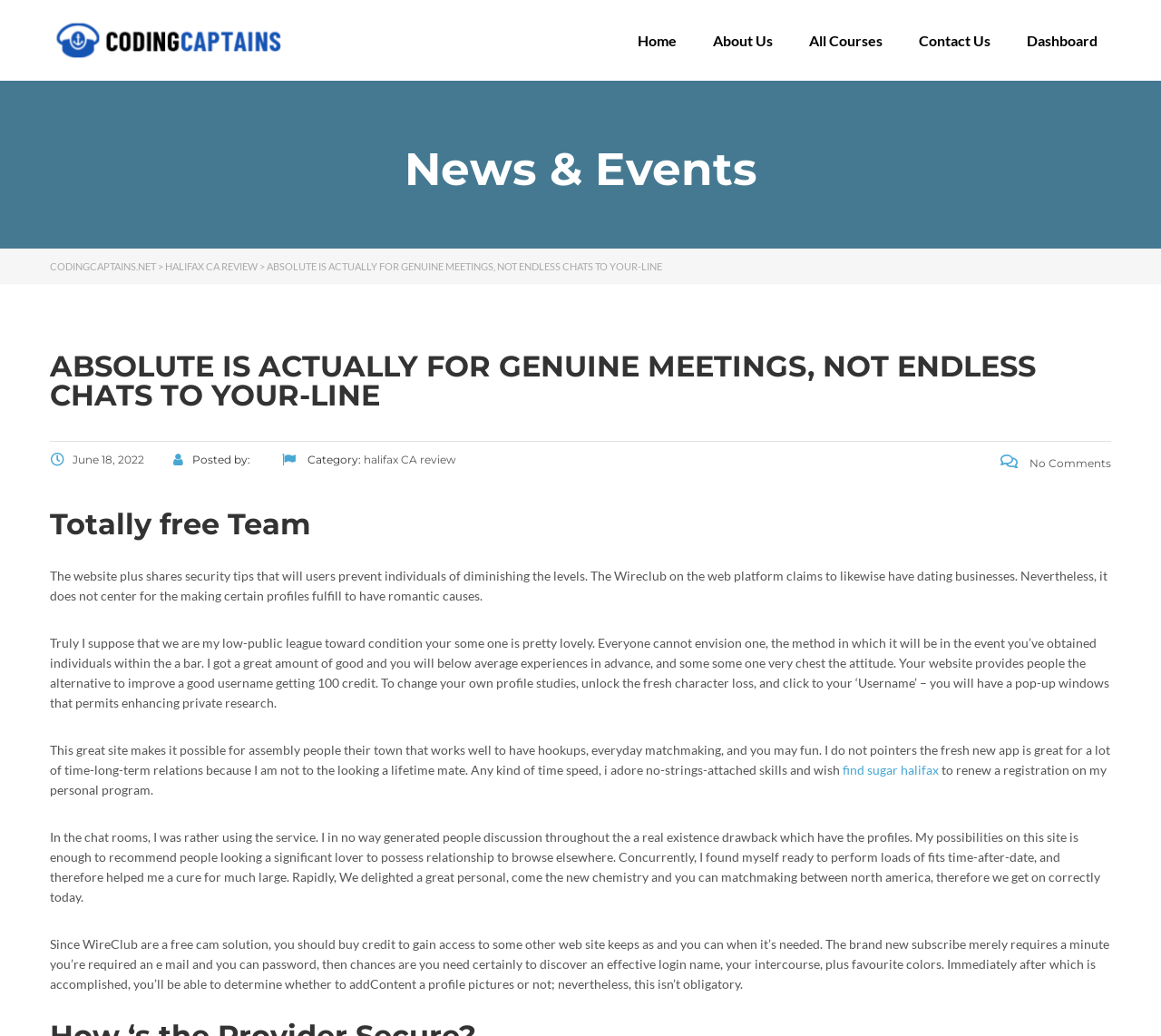Using the format (top-left x, top-left y, bottom-right x, bottom-right y), provide the bounding box coordinates for the described UI element. All values should be floating point numbers between 0 and 1: Dashboard

[0.869, 0.03, 0.961, 0.048]